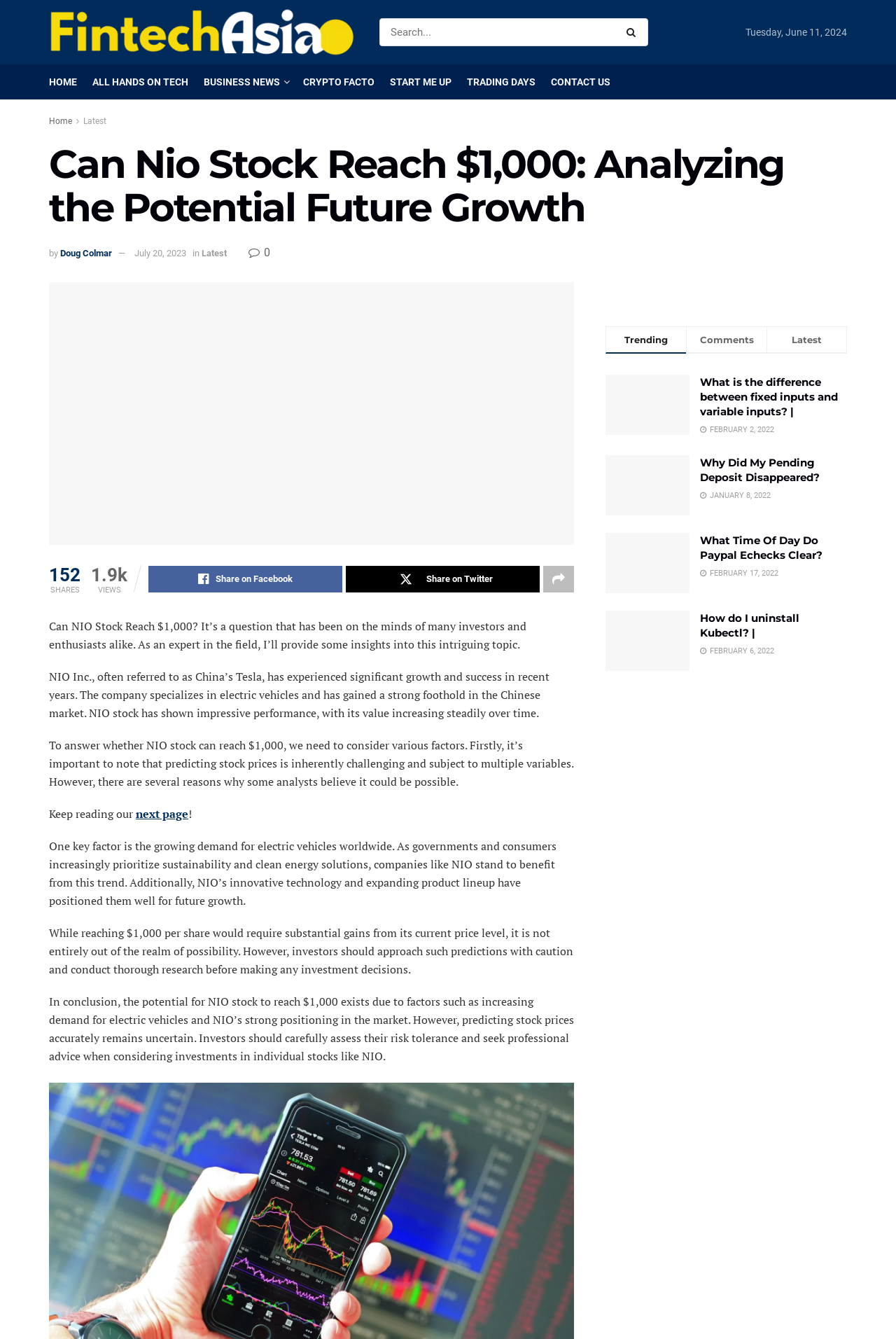Locate the bounding box coordinates of the element to click to perform the following action: 'Read the article by Doug Colmar'. The coordinates should be given as four float values between 0 and 1, in the form of [left, top, right, bottom].

[0.067, 0.185, 0.125, 0.193]